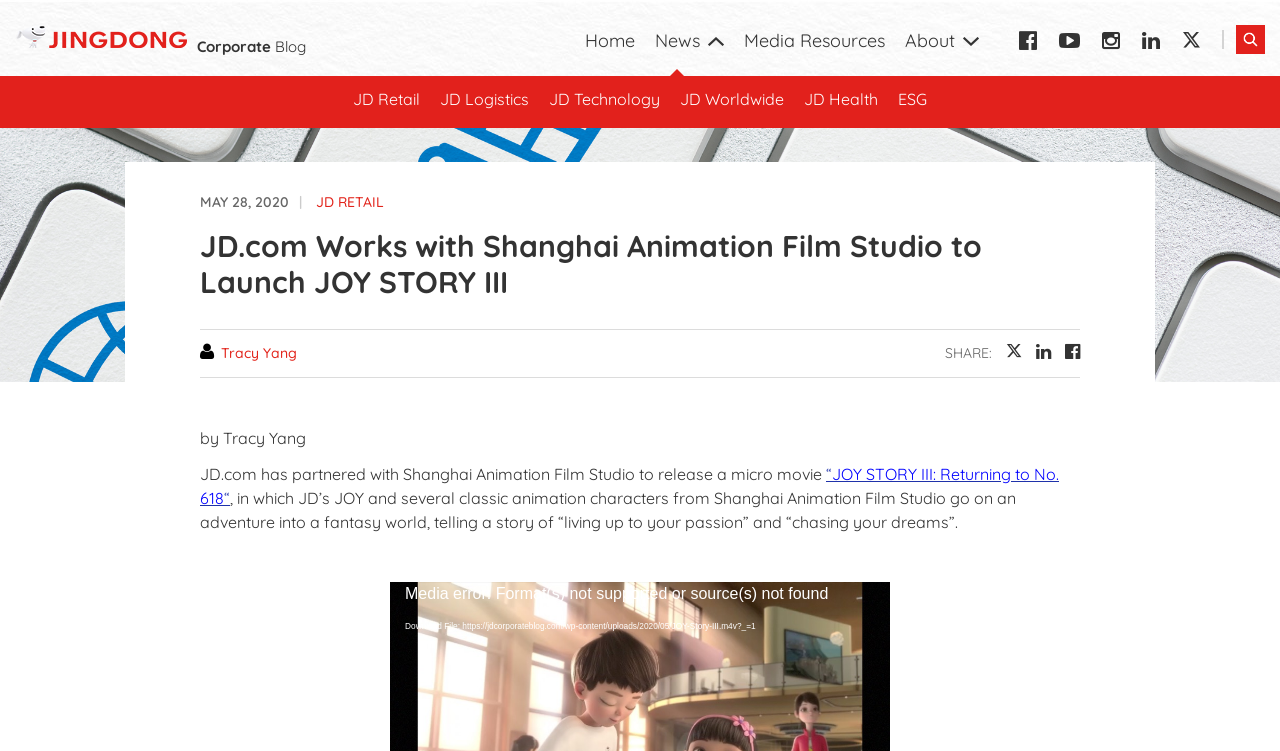Please determine the bounding box coordinates for the element that should be clicked to follow these instructions: "Click on the 'Login' link".

None